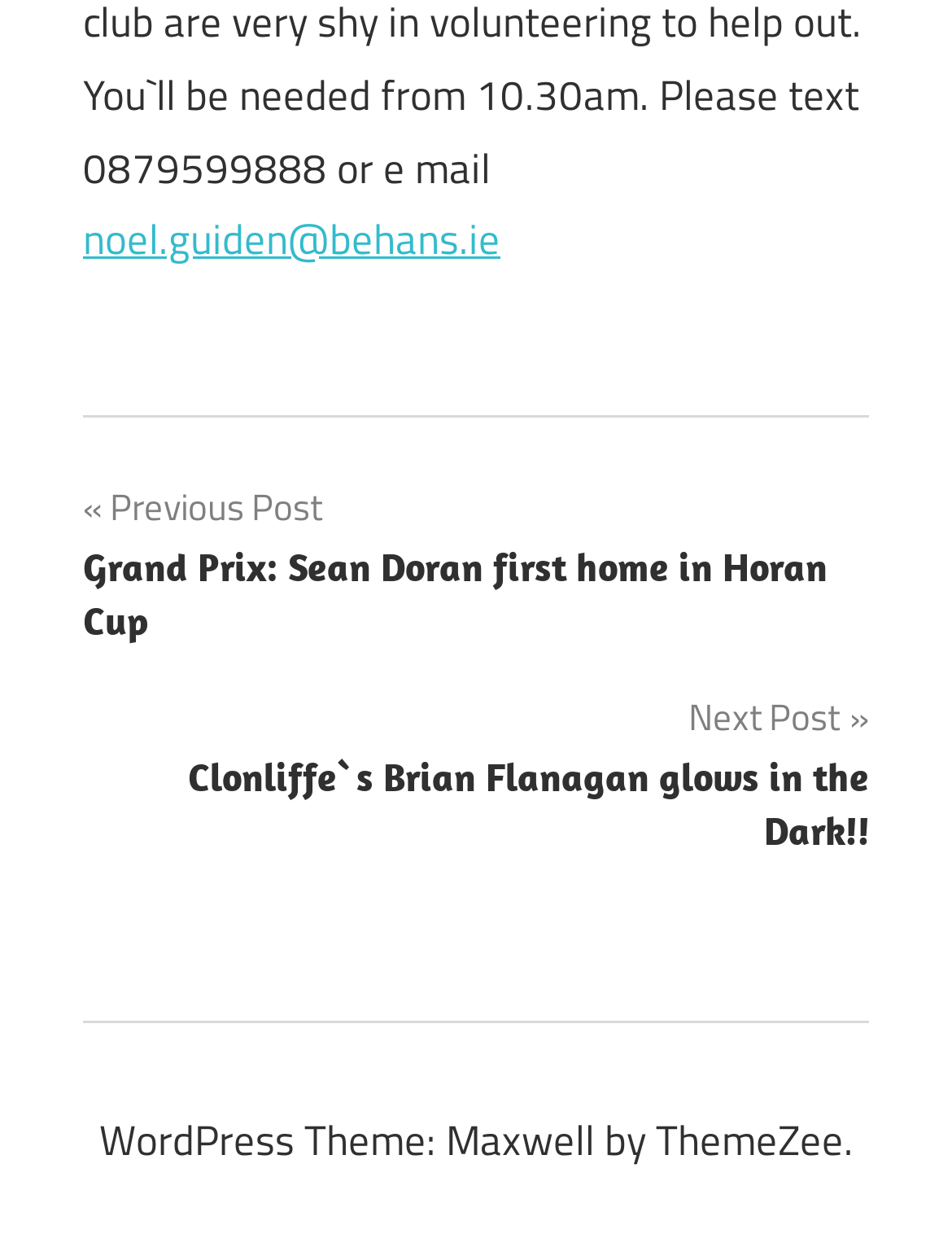Please provide a comprehensive response to the question based on the details in the image: What is the title of the previous post?

The title of the previous post can be found in the navigation link '«Previous Post Grand Prix: Sean Doran first home in Horan Cup'', which is located in the footer section of the webpage.